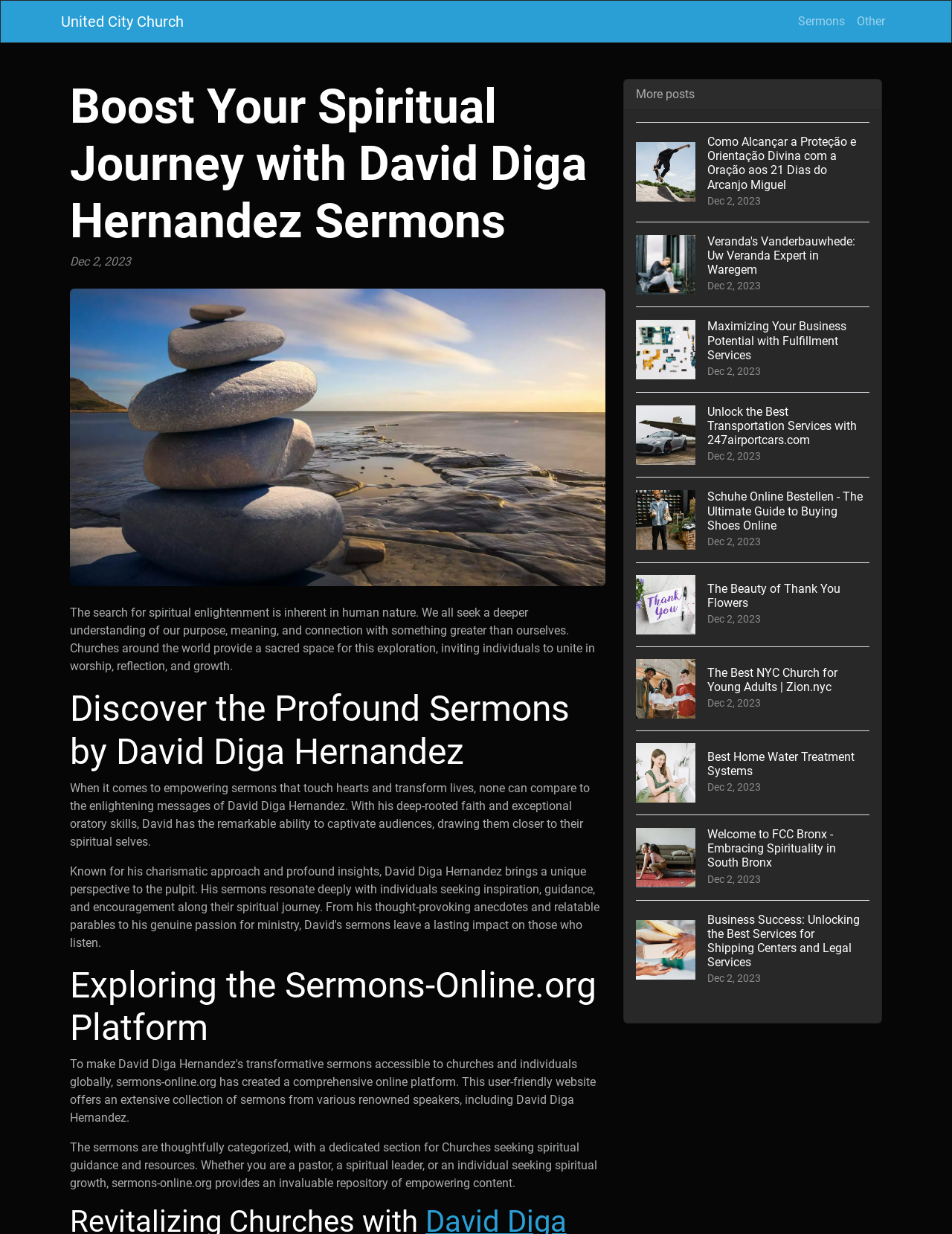Can you show the bounding box coordinates of the region to click on to complete the task described in the instruction: "Learn more about 'The Best NYC Church for Young Adults | Zion.nyc'"?

[0.668, 0.524, 0.913, 0.592]